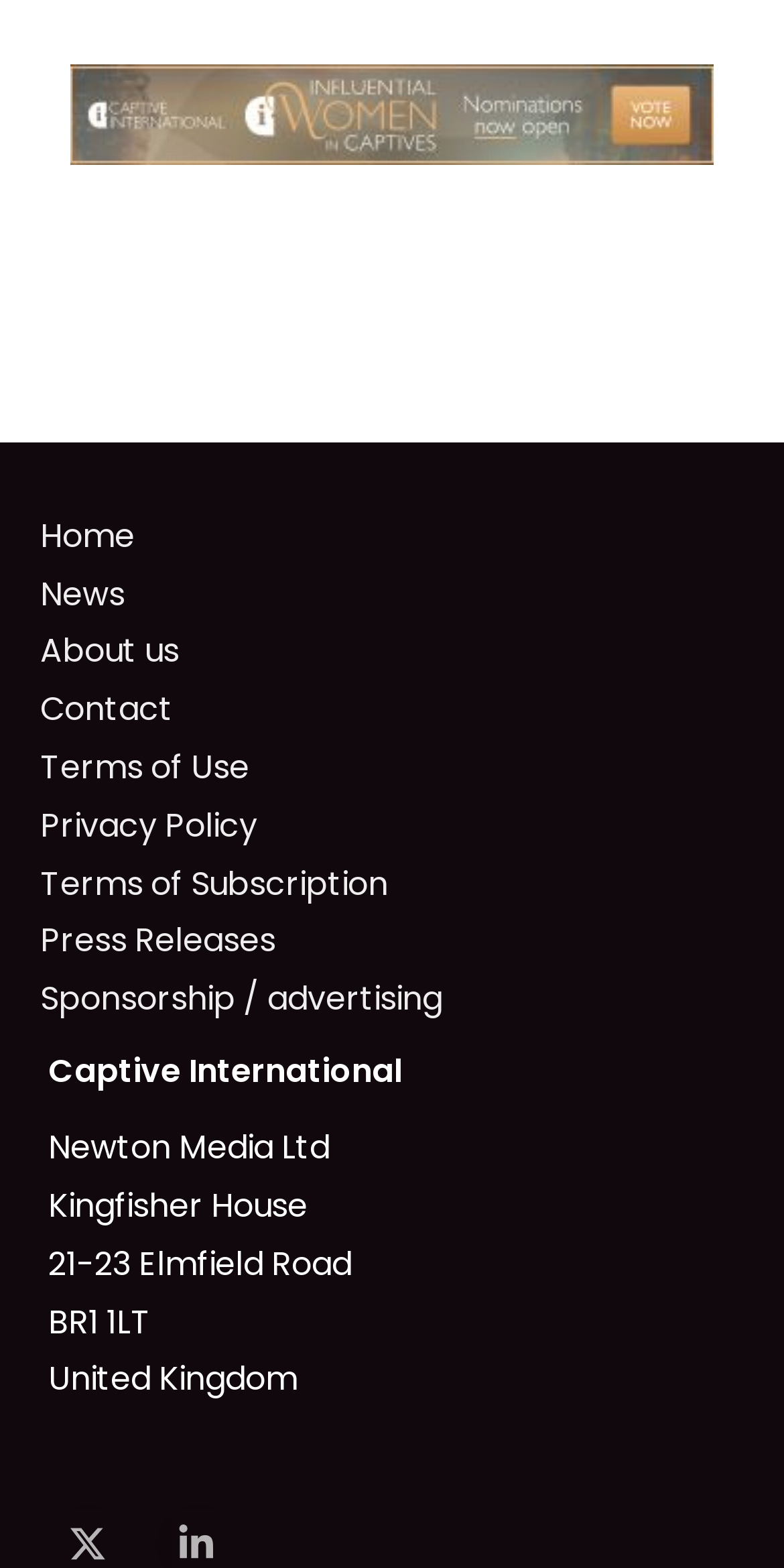Please provide a detailed answer to the question below by examining the image:
How many images are in the footer?

I checked the image elements in the footer section and found two images.